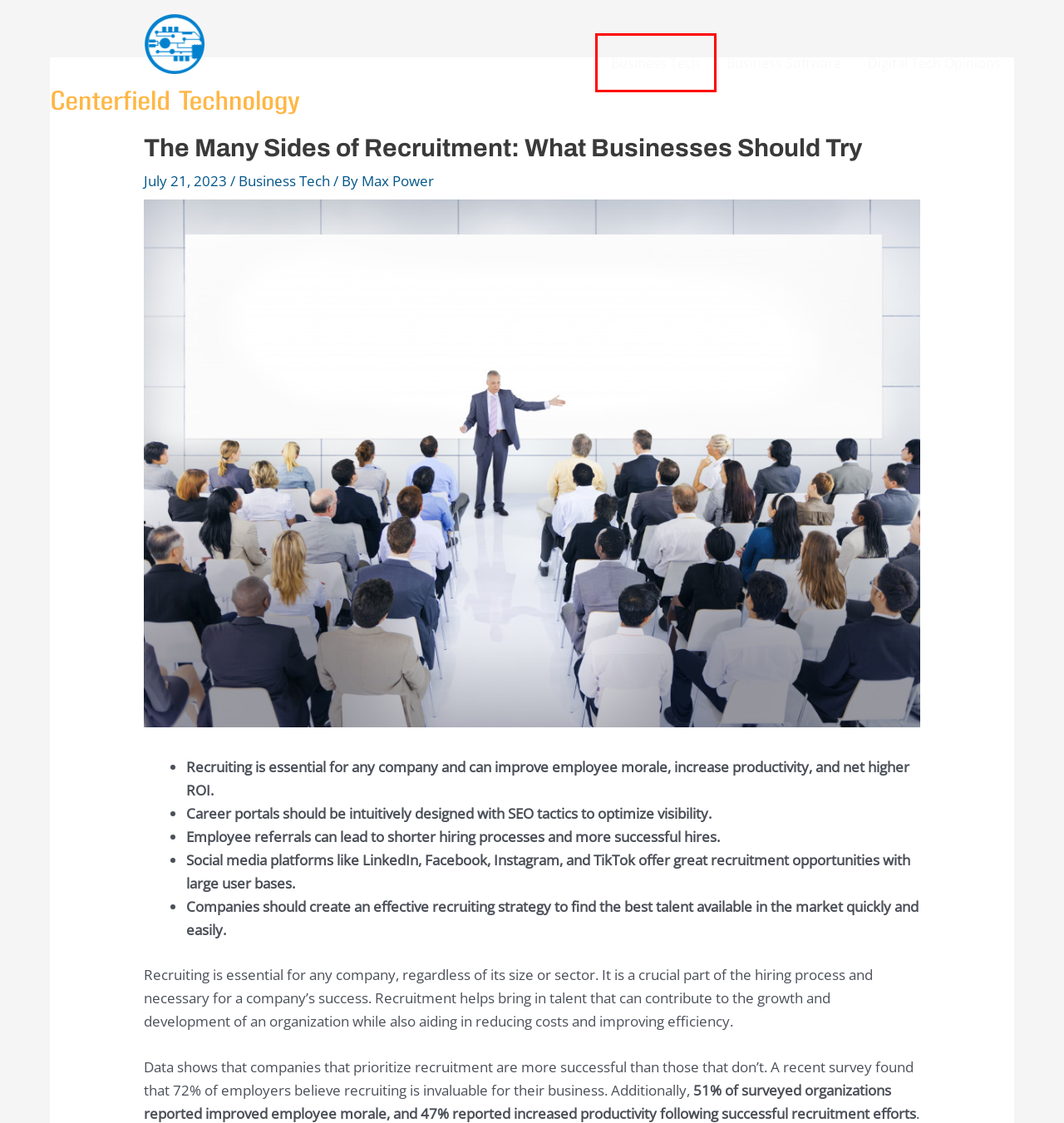You are presented with a screenshot of a webpage with a red bounding box. Select the webpage description that most closely matches the new webpage after clicking the element inside the red bounding box. The options are:
A. Digital Tech Opinions Archives - Centerfield Technology
B. Overcome Data Overload: Streamlining Business Strategies - Centerfield Technology
C. Business Software Archives - Centerfield Technology
D. Employee Referral Tracking & Management Software | Skillfuel
E. Seven Reasons Why A Career Portal Solution Needs To Be Your Top Priority | Entrepreneur
F. Get in Touch with Us | Centerfield Technology
G. Revolutionize Your Business with Tech Solutions - Centerfield Technology
H. Business Tech Archives - Centerfield Technology

H